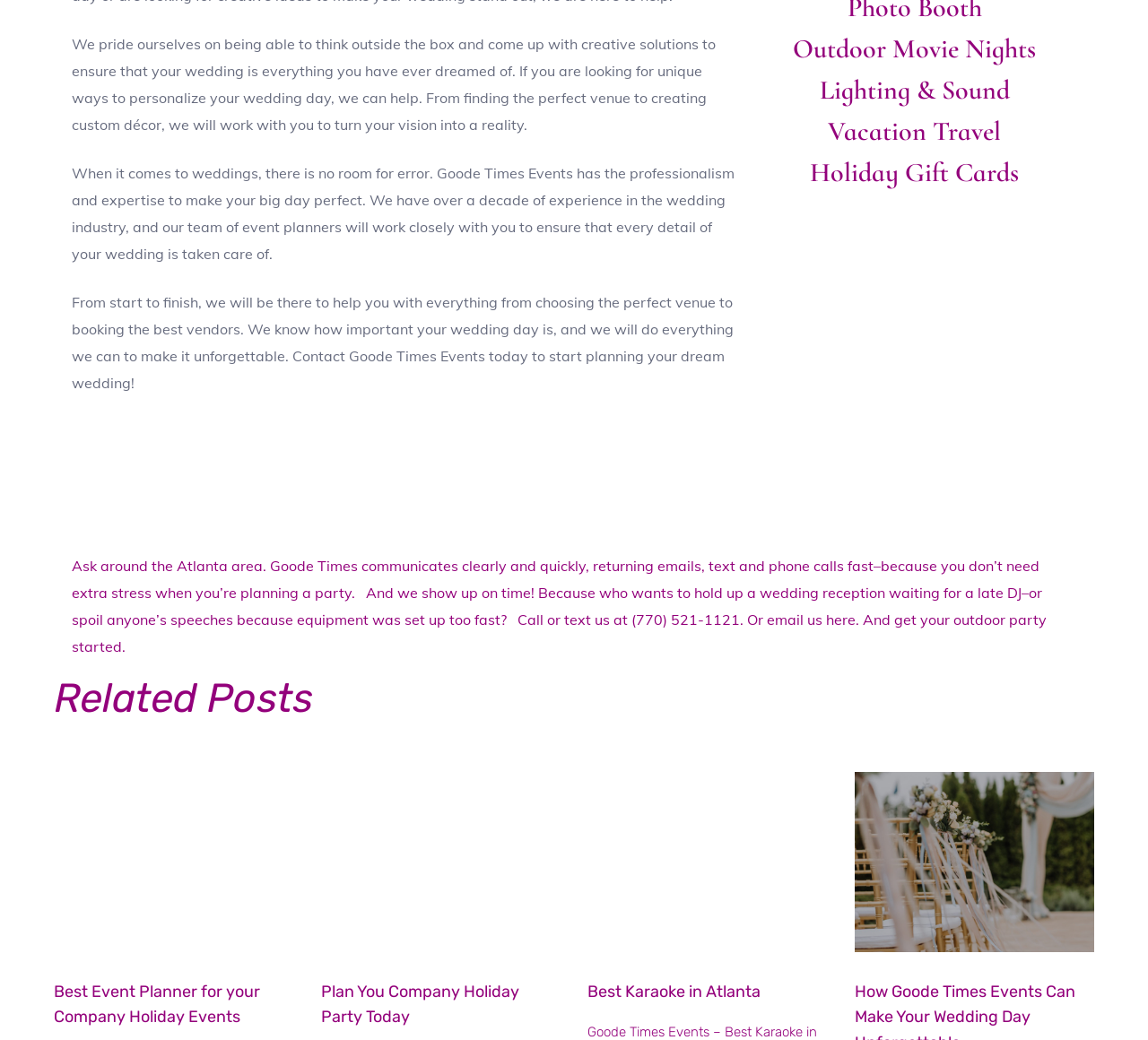How many links are there in the 'Related Posts' section?
Identify the answer in the screenshot and reply with a single word or phrase.

4